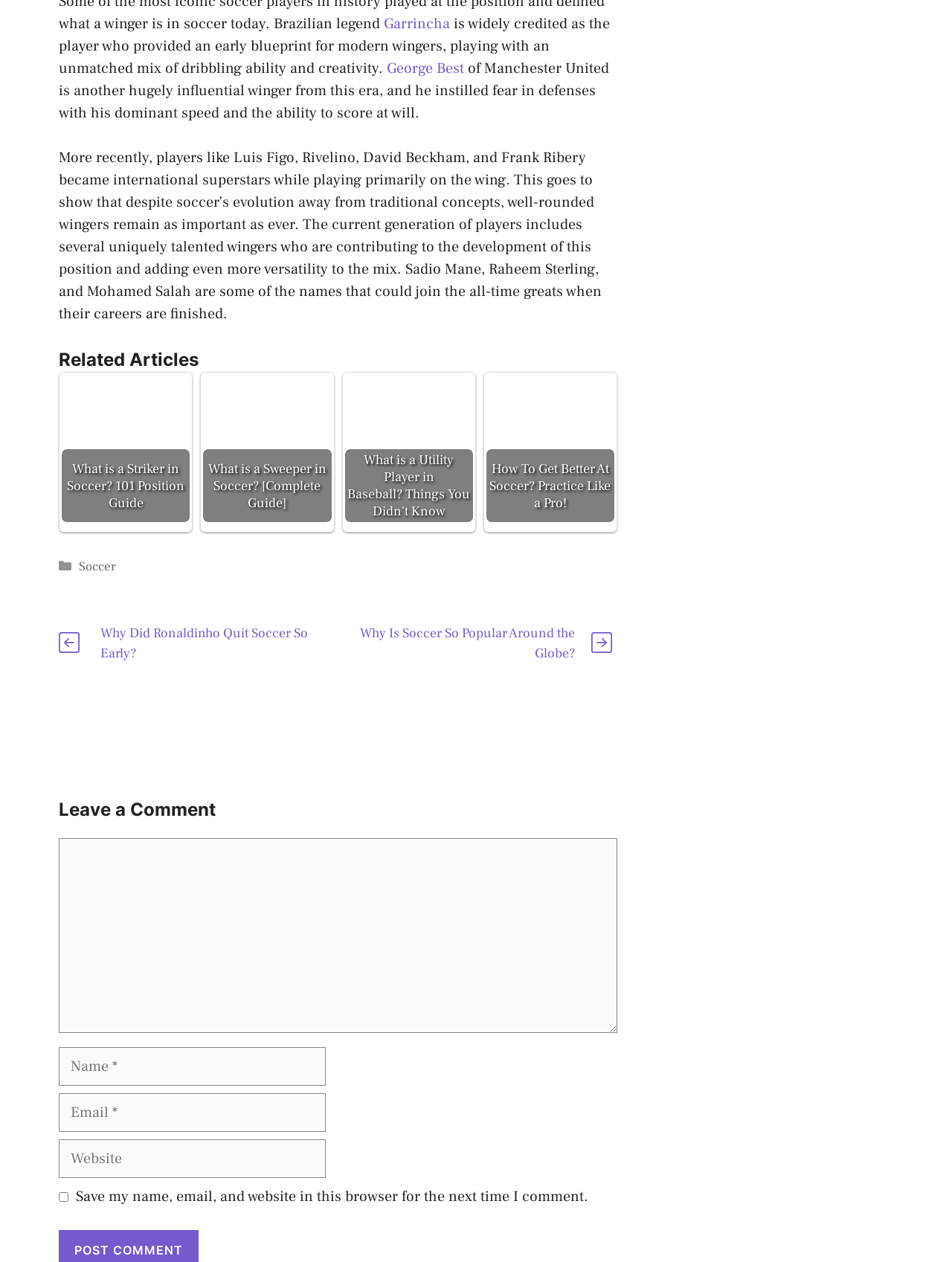What is the category of the webpage?
Refer to the image and offer an in-depth and detailed answer to the question.

The webpage has a footer section that lists categories, and 'Soccer' is one of the categories listed. This suggests that the webpage is related to the category of soccer.